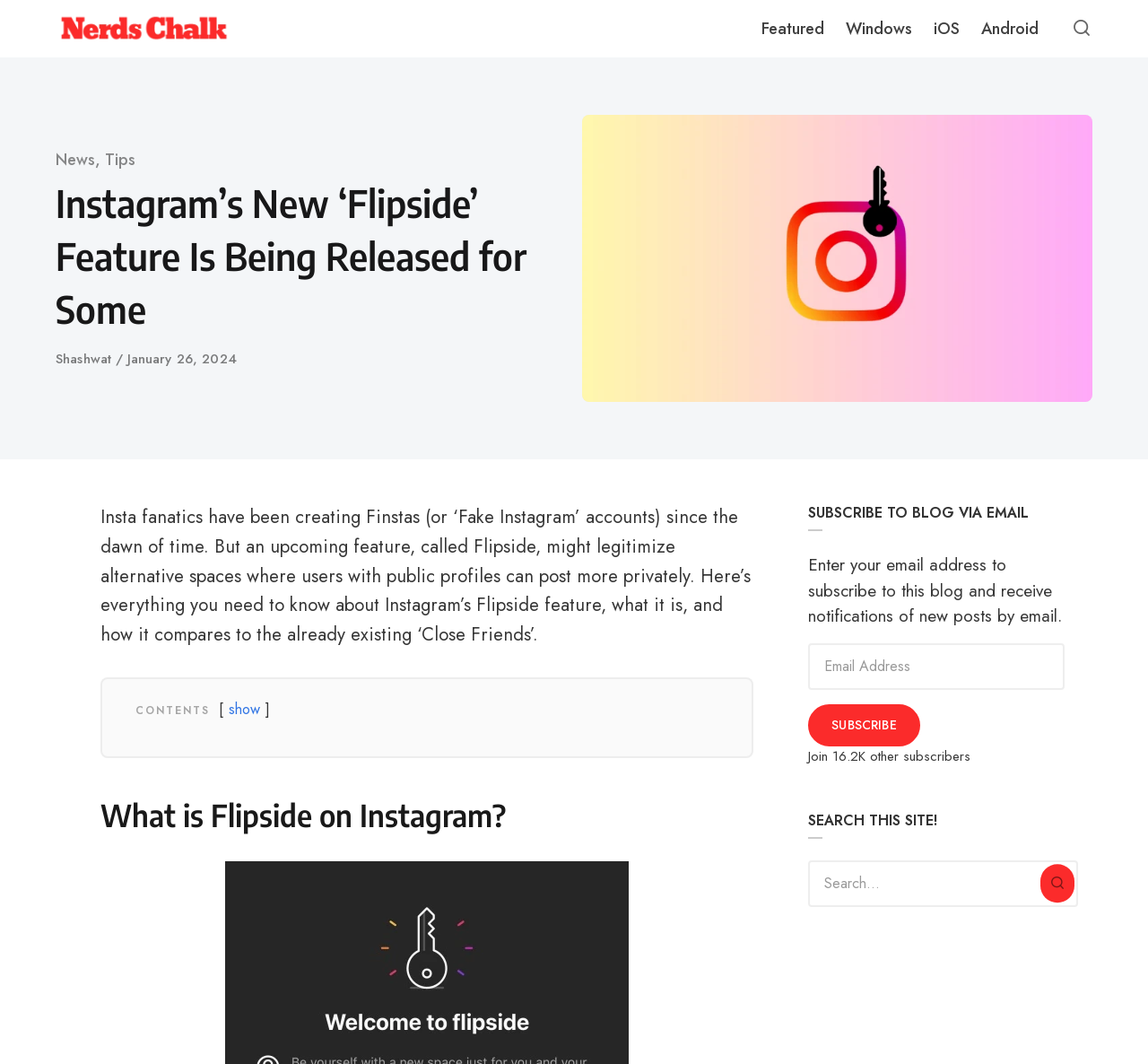Identify the main heading of the webpage and provide its text content.

Instagram’s New ‘Flipside’ Feature Is Being Released for Some